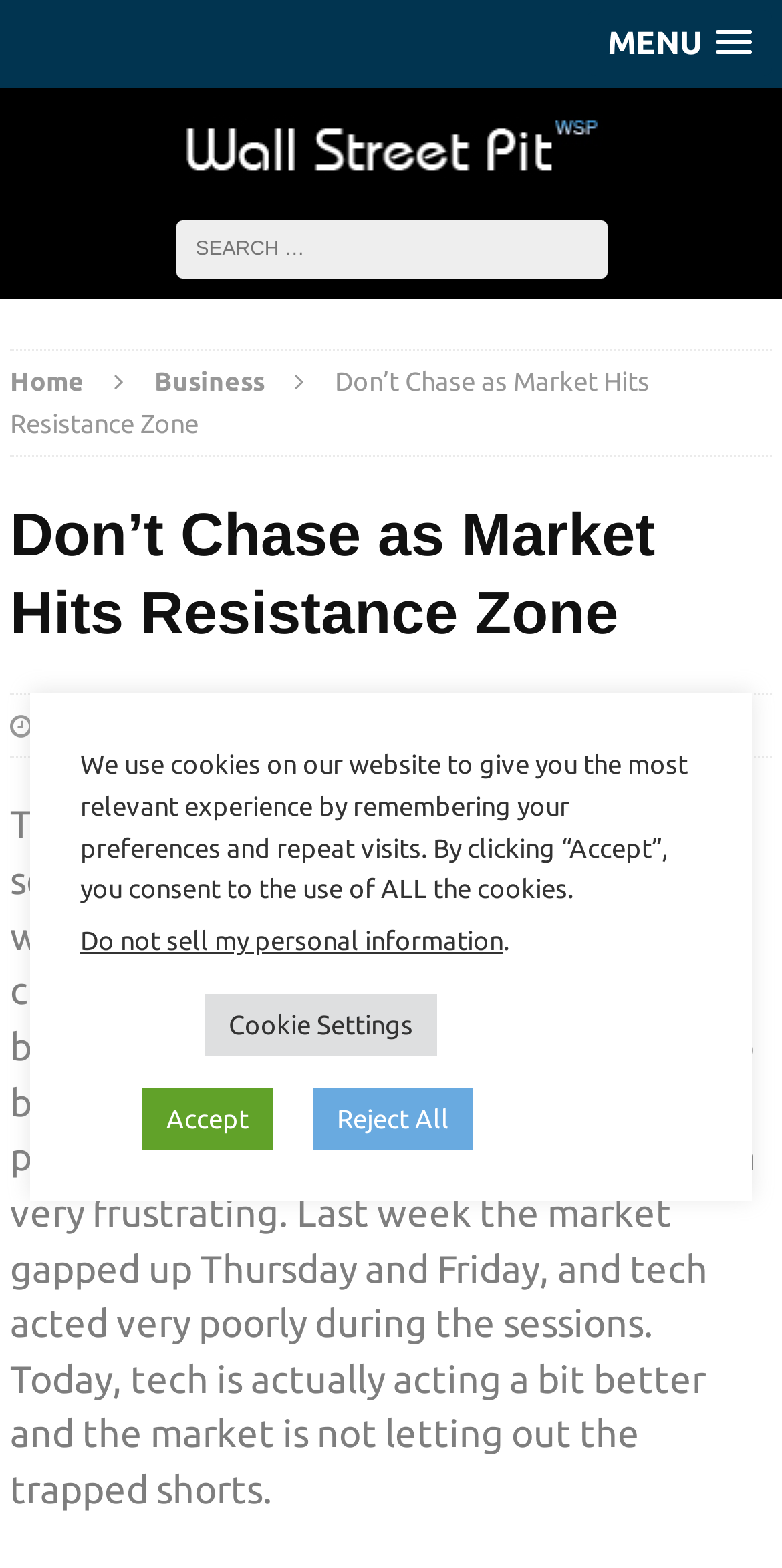Answer briefly with one word or phrase:
What is the name of the website?

Wall Street Pit